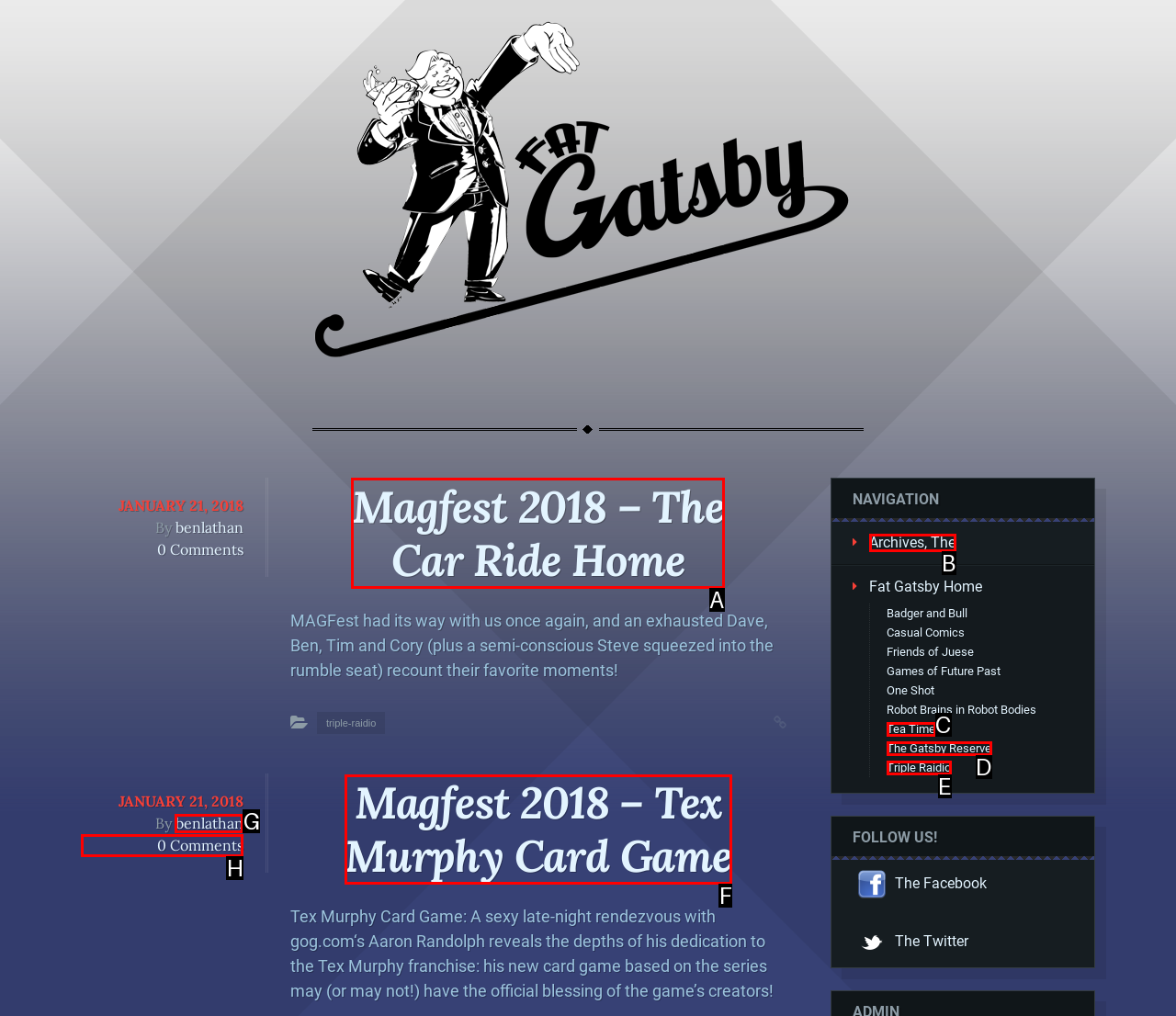To complete the task: Click on GET A SAMPLE, which option should I click? Answer with the appropriate letter from the provided choices.

None